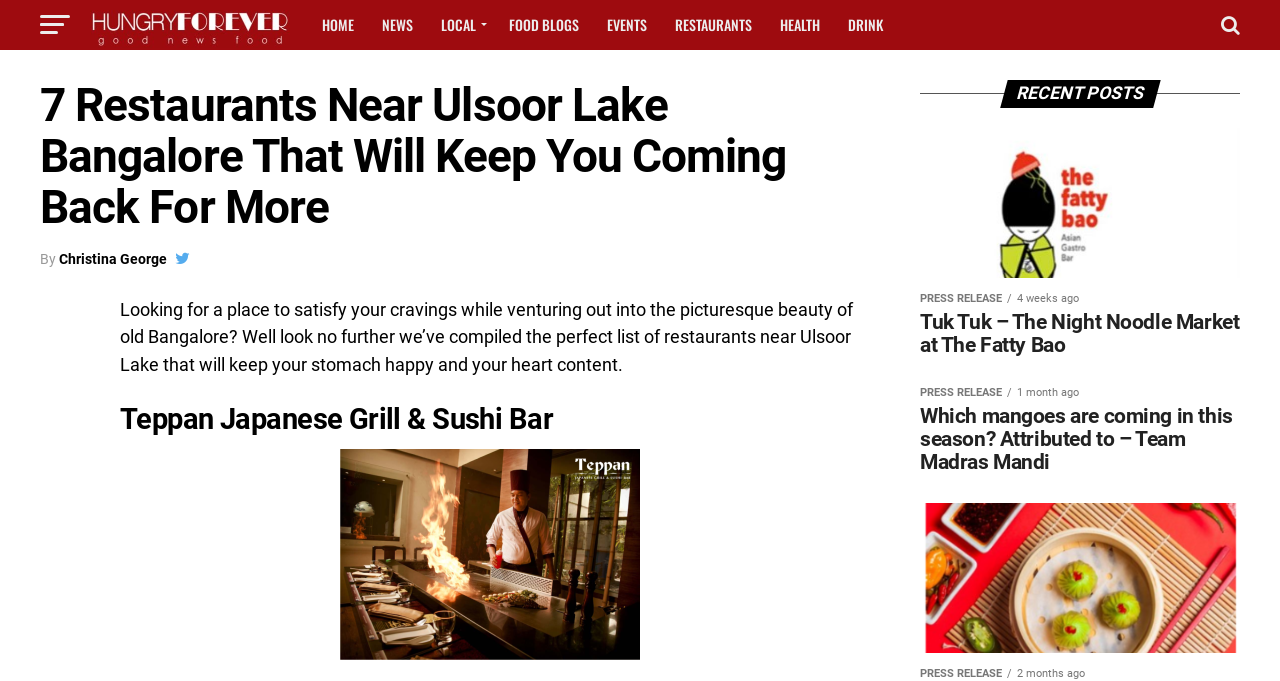Identify the bounding box coordinates of the clickable section necessary to follow the following instruction: "go to home page". The coordinates should be presented as four float numbers from 0 to 1, i.e., [left, top, right, bottom].

[0.242, 0.0, 0.286, 0.073]